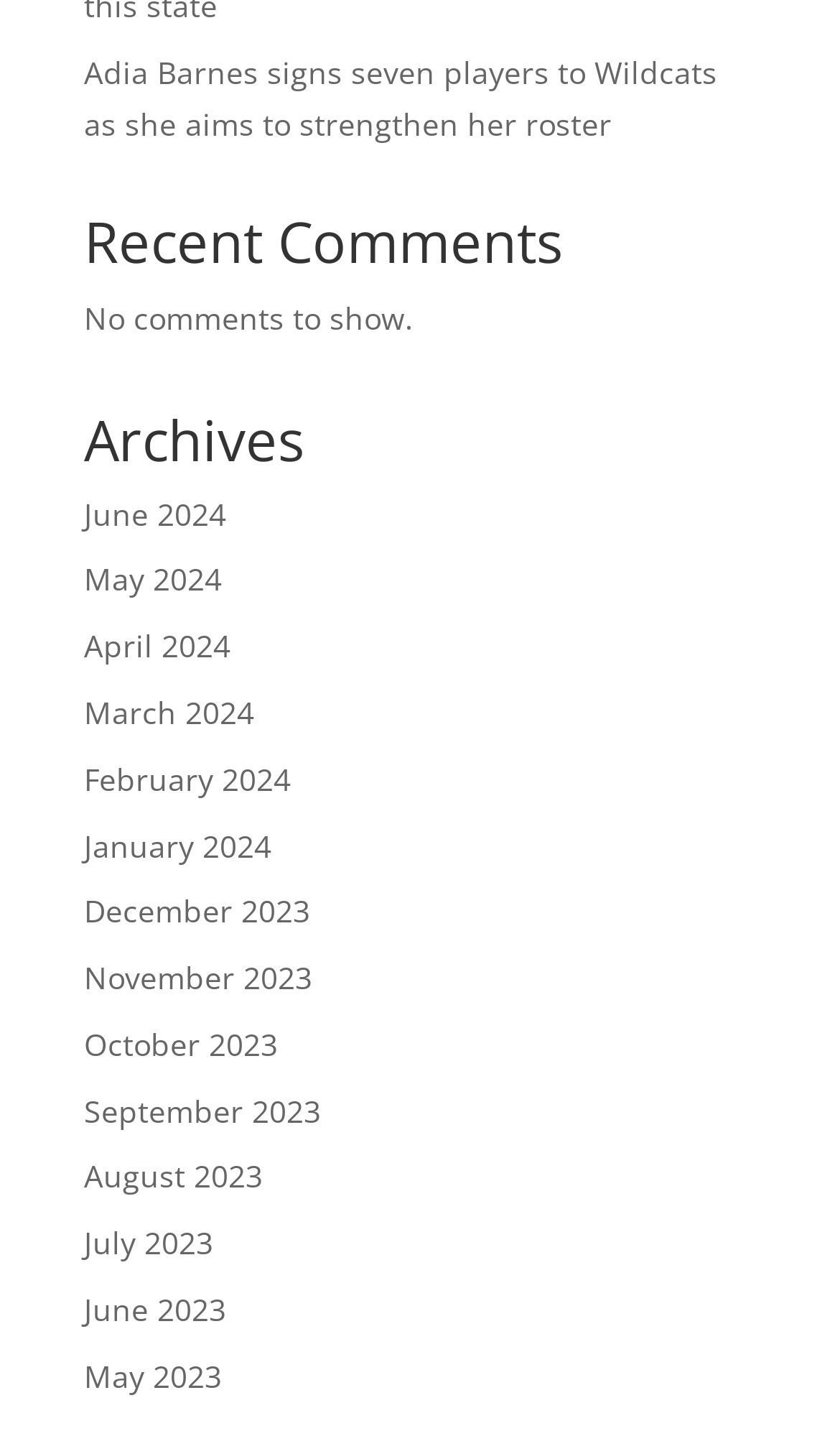What is the title of the first article?
Please provide a full and detailed response to the question.

The first link on the webpage has the text 'Adia Barnes signs seven players to Wildcats as she aims to strengthen her roster', so the title of the first article is 'Adia Barnes signs seven players'.